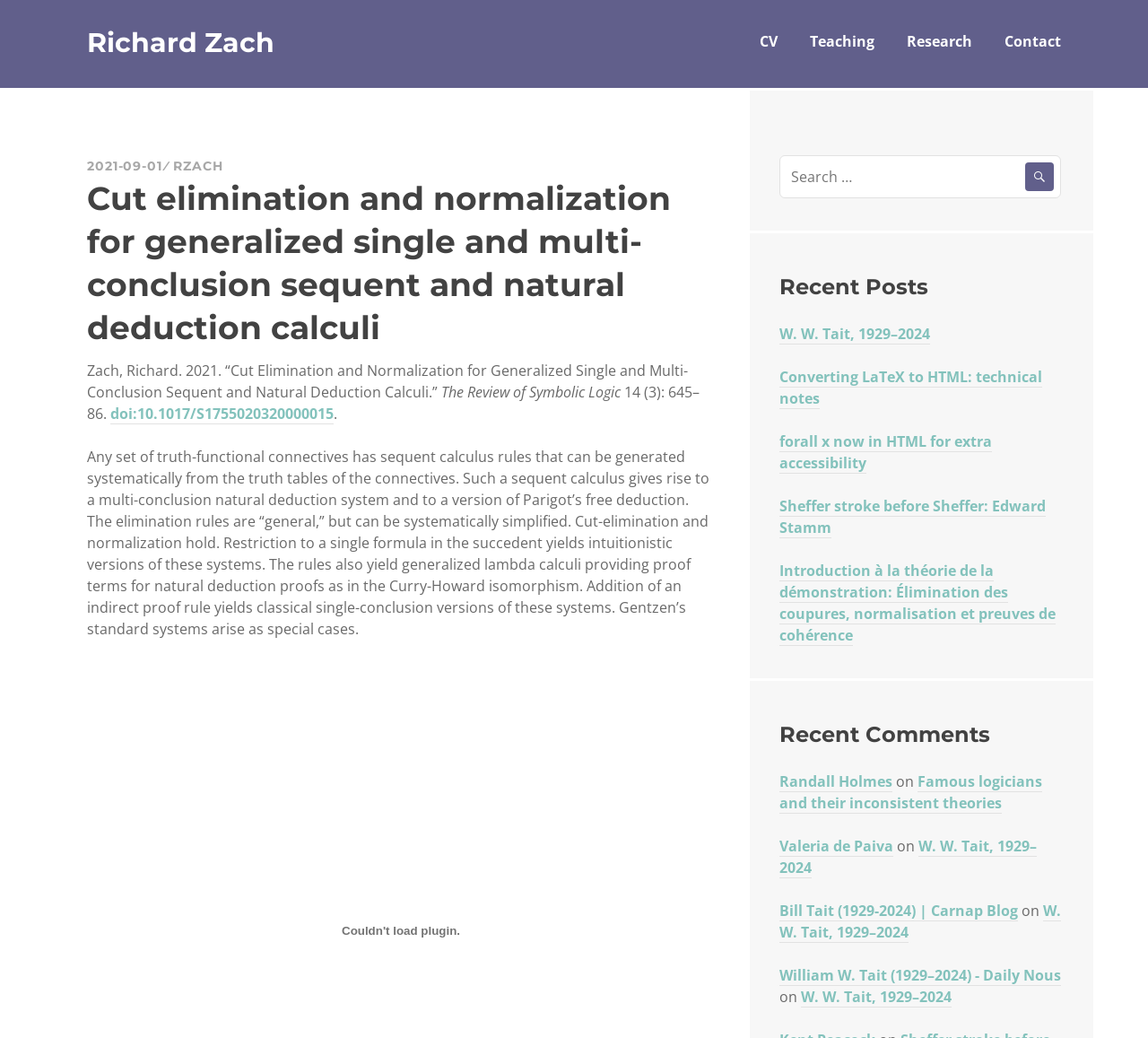Determine the bounding box coordinates for the area you should click to complete the following instruction: "Search for a keyword".

[0.893, 0.156, 0.918, 0.184]